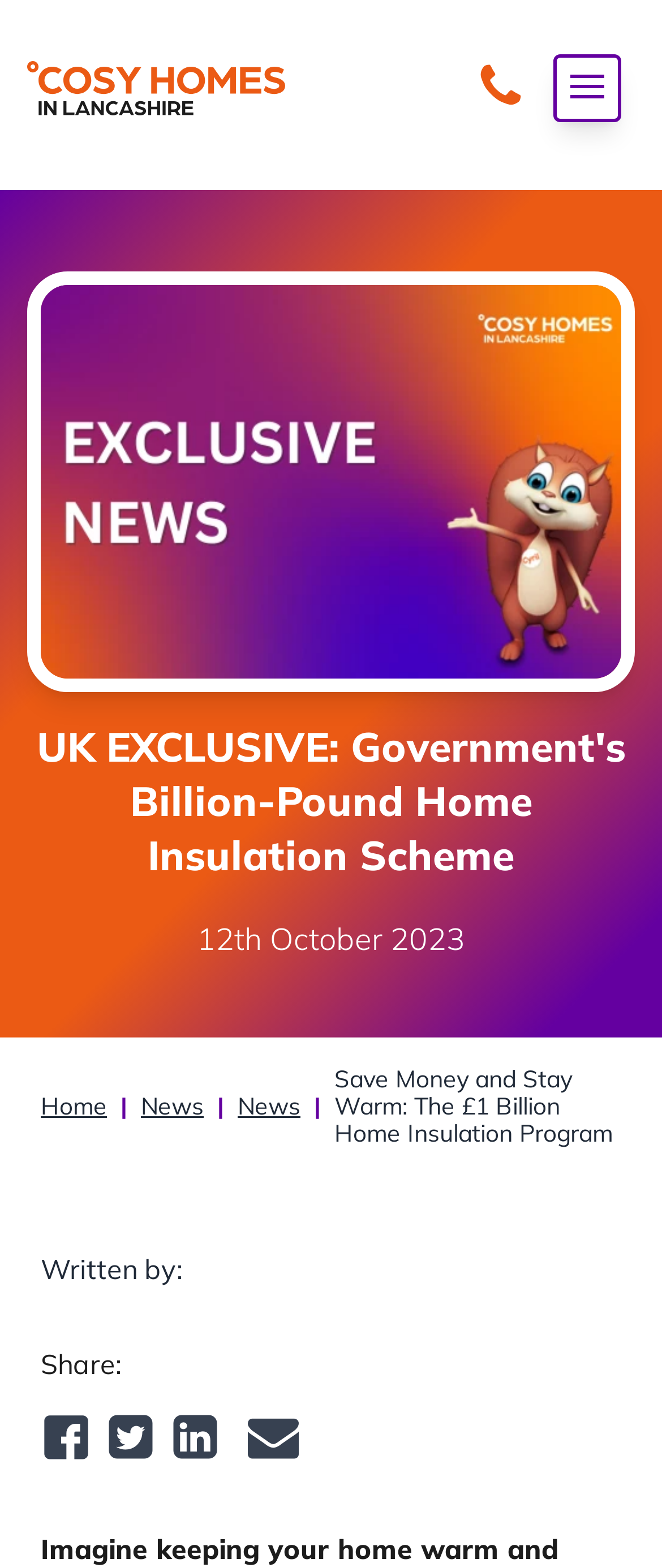Find the bounding box coordinates corresponding to the UI element with the description: "alt="Cosy Homes in Lancashire"". The coordinates should be formatted as [left, top, right, bottom], with values as floats between 0 and 1.

[0.041, 0.039, 0.431, 0.074]